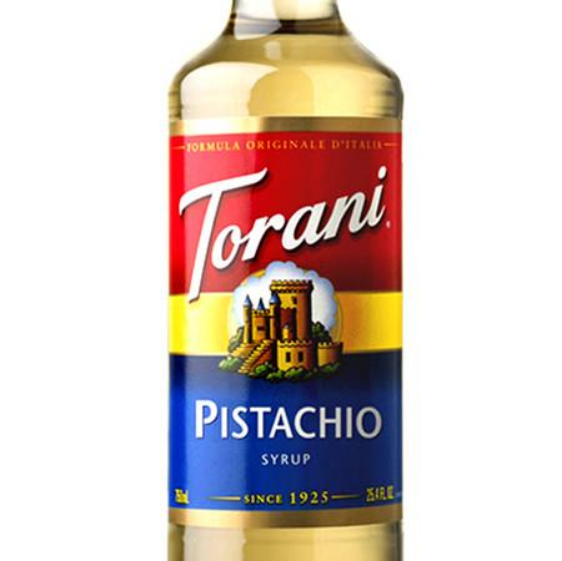What colors are featured on the bottle design?
Refer to the screenshot and respond with a concise word or phrase.

Red, yellow, and blue